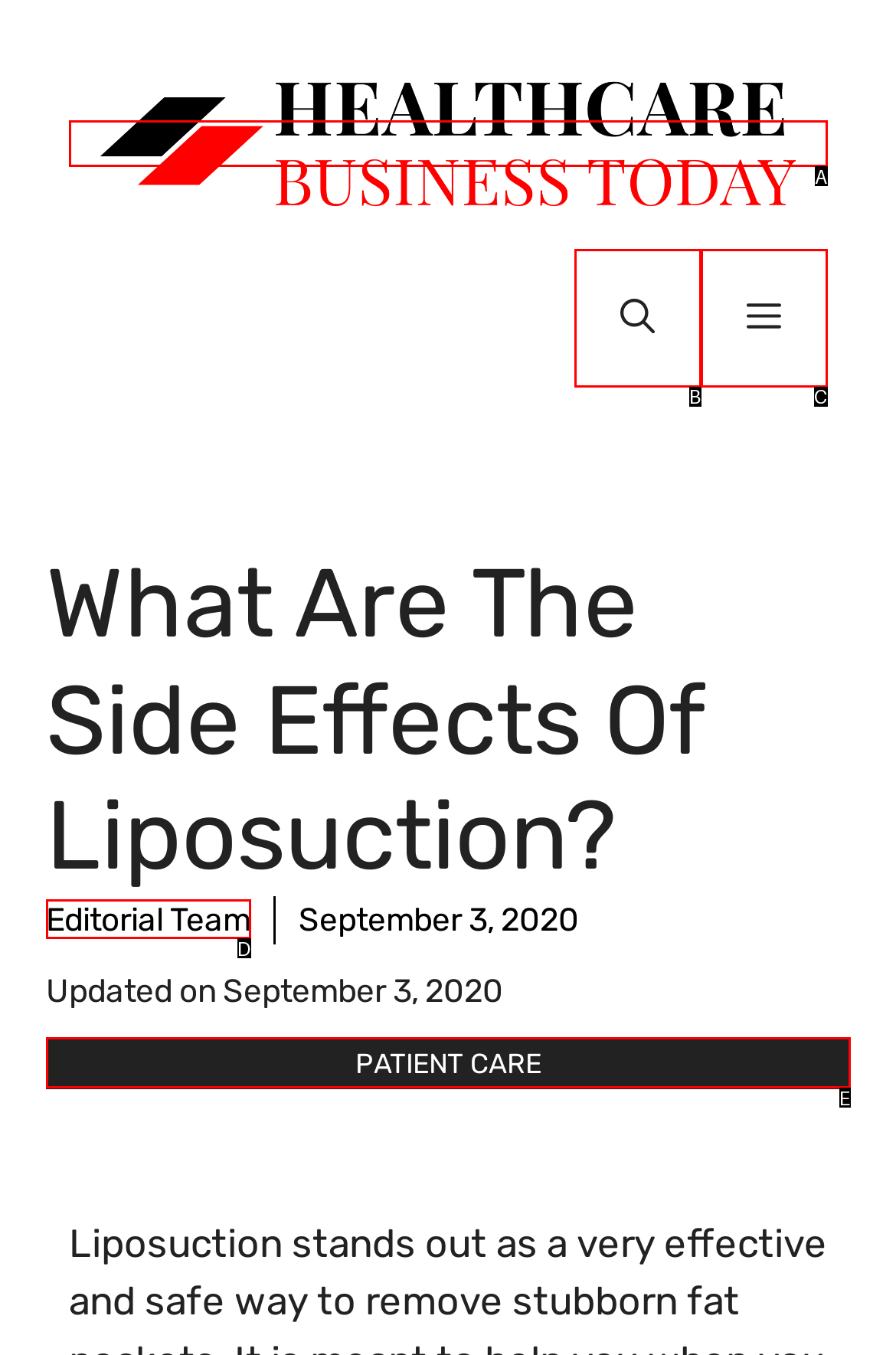Which option is described as follows: Menu
Answer with the letter of the matching option directly.

C